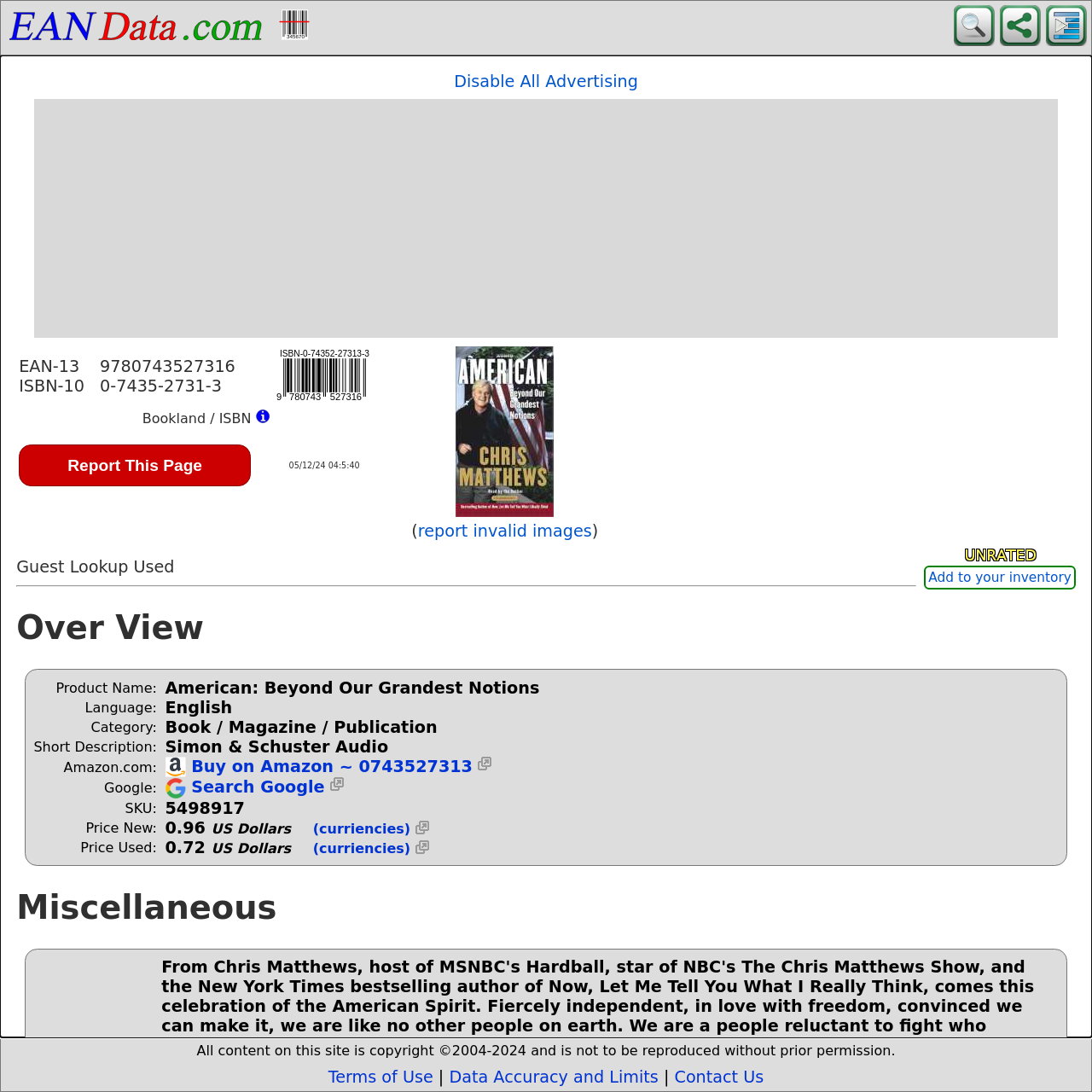Extract the bounding box coordinates of the UI element described: "(curriencies)". Provide the coordinates in the format [left, top, right, bottom] with values ranging from 0 to 1.

[0.282, 0.769, 0.393, 0.784]